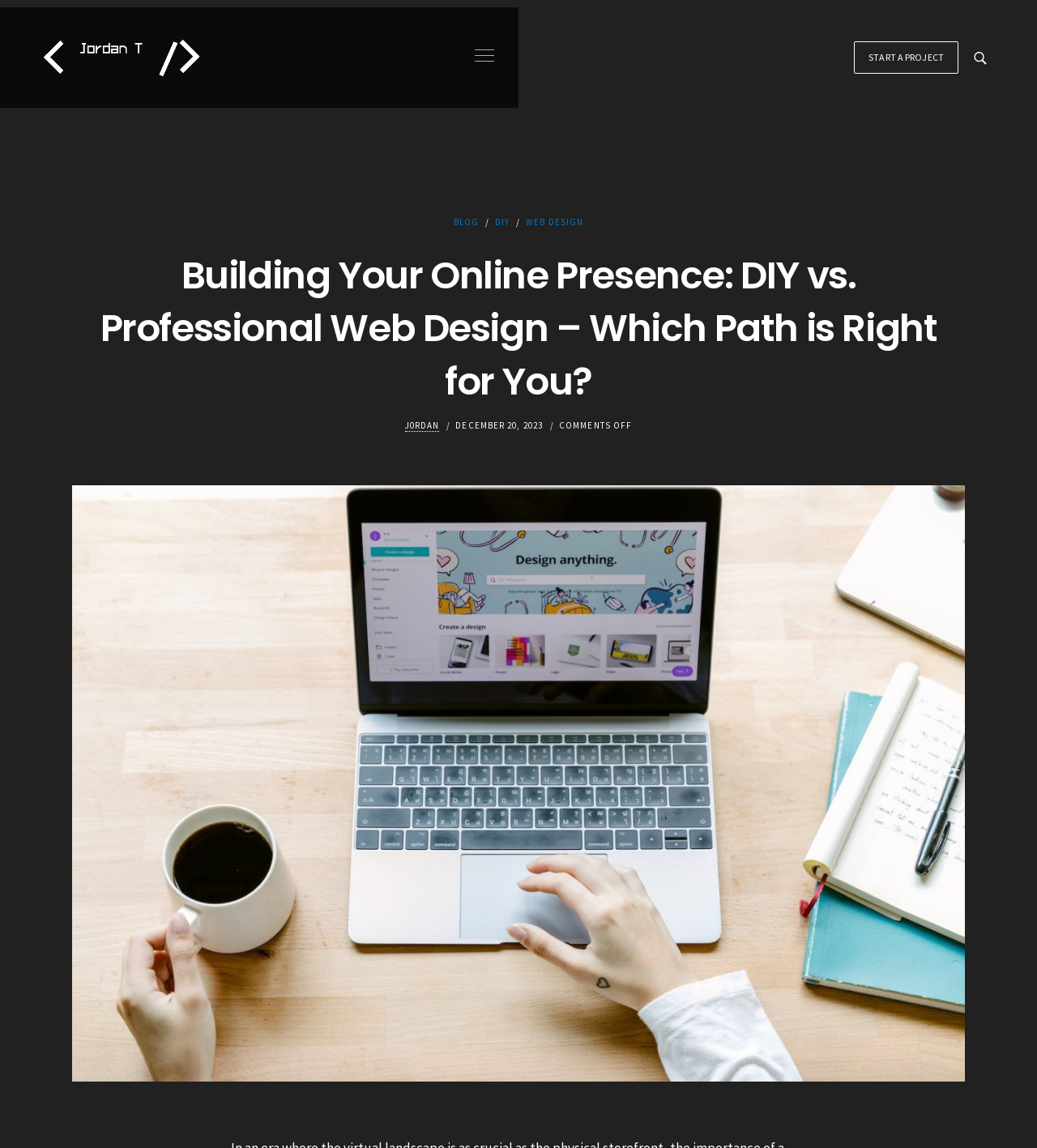Identify the bounding box coordinates of the element that should be clicked to fulfill this task: "Check the latest post date". The coordinates should be provided as four float numbers between 0 and 1, i.e., [left, top, right, bottom].

[0.439, 0.366, 0.523, 0.376]